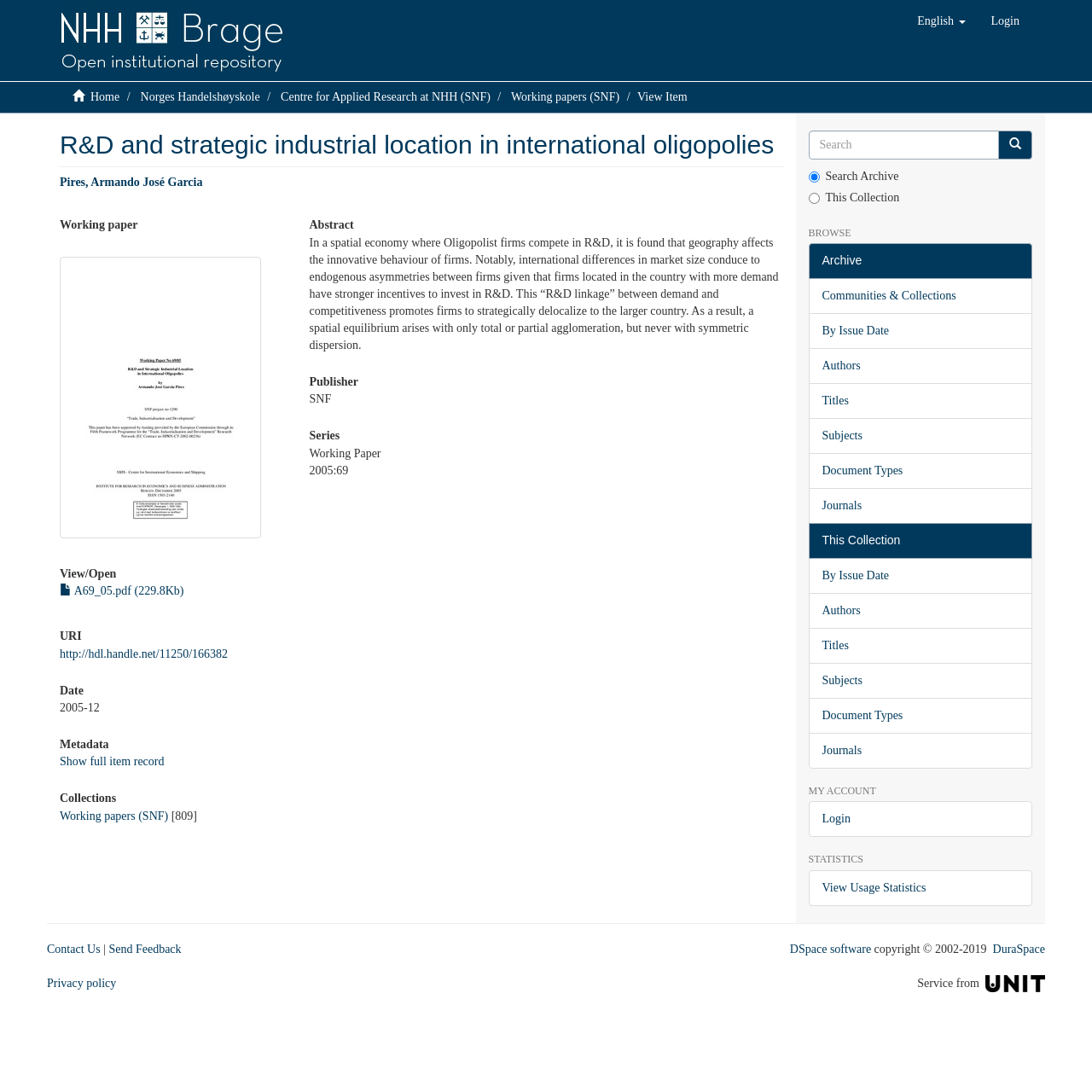Locate the bounding box coordinates of the clickable region necessary to complete the following instruction: "Browse communities and collections". Provide the coordinates in the format of four float numbers between 0 and 1, i.e., [left, top, right, bottom].

[0.74, 0.255, 0.945, 0.288]